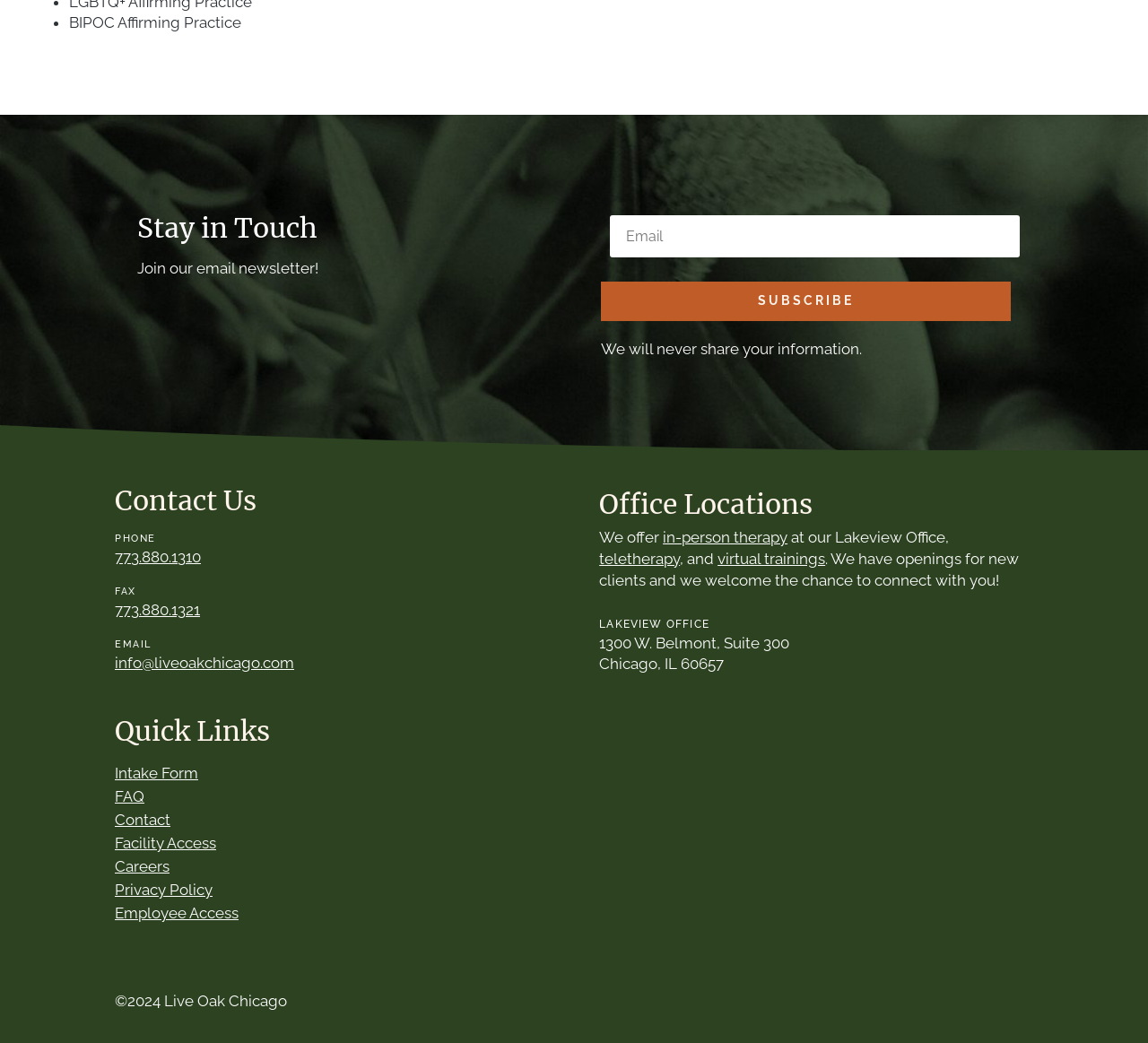Could you please study the image and provide a detailed answer to the question:
What is the name of the practice?

The name of the practice can be found in the static text element 'BIPOC Affirming Practice' with bounding box coordinates [0.06, 0.013, 0.21, 0.03].